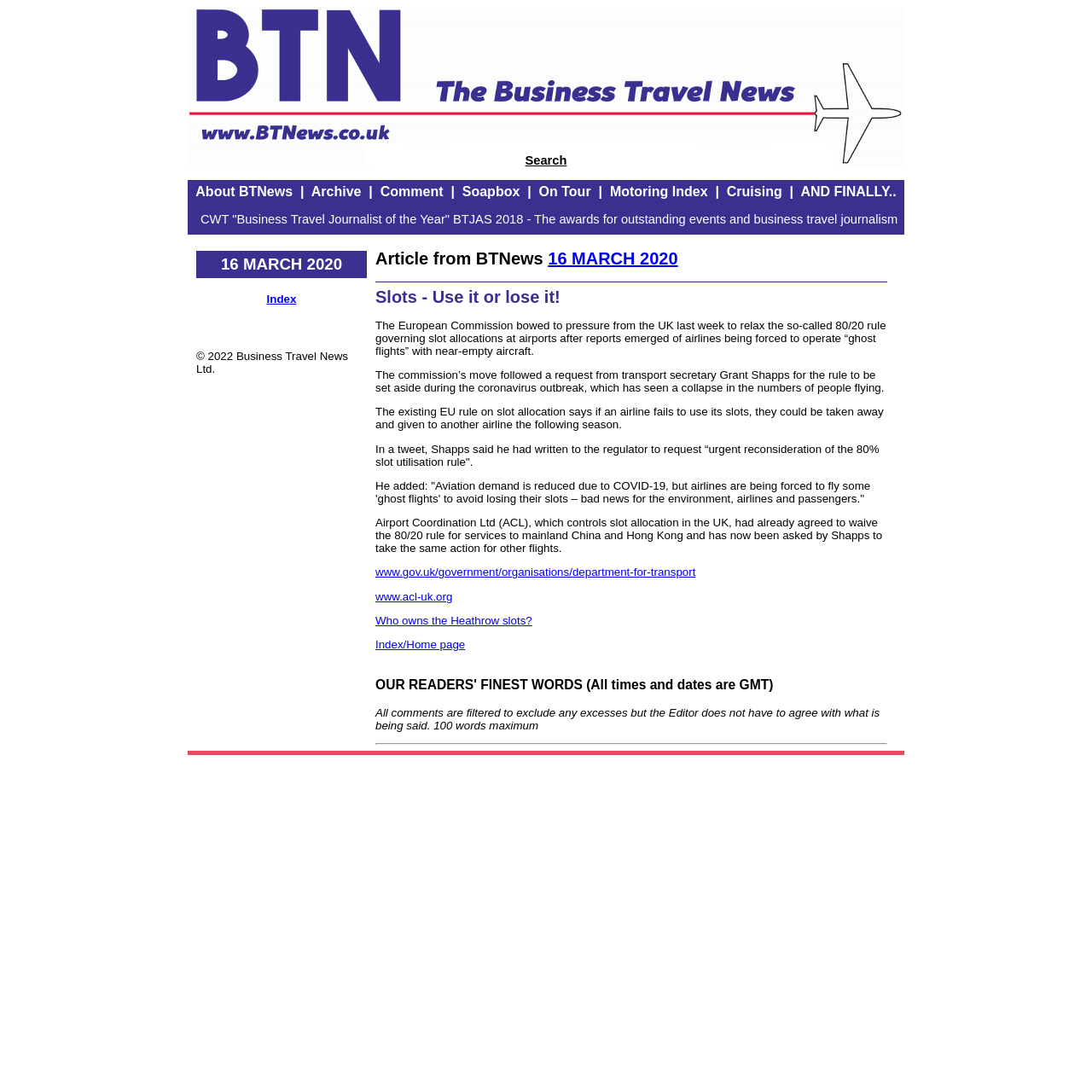Please determine the bounding box coordinates of the element's region to click for the following instruction: "Read about the article from BTNews".

[0.344, 0.228, 0.812, 0.246]